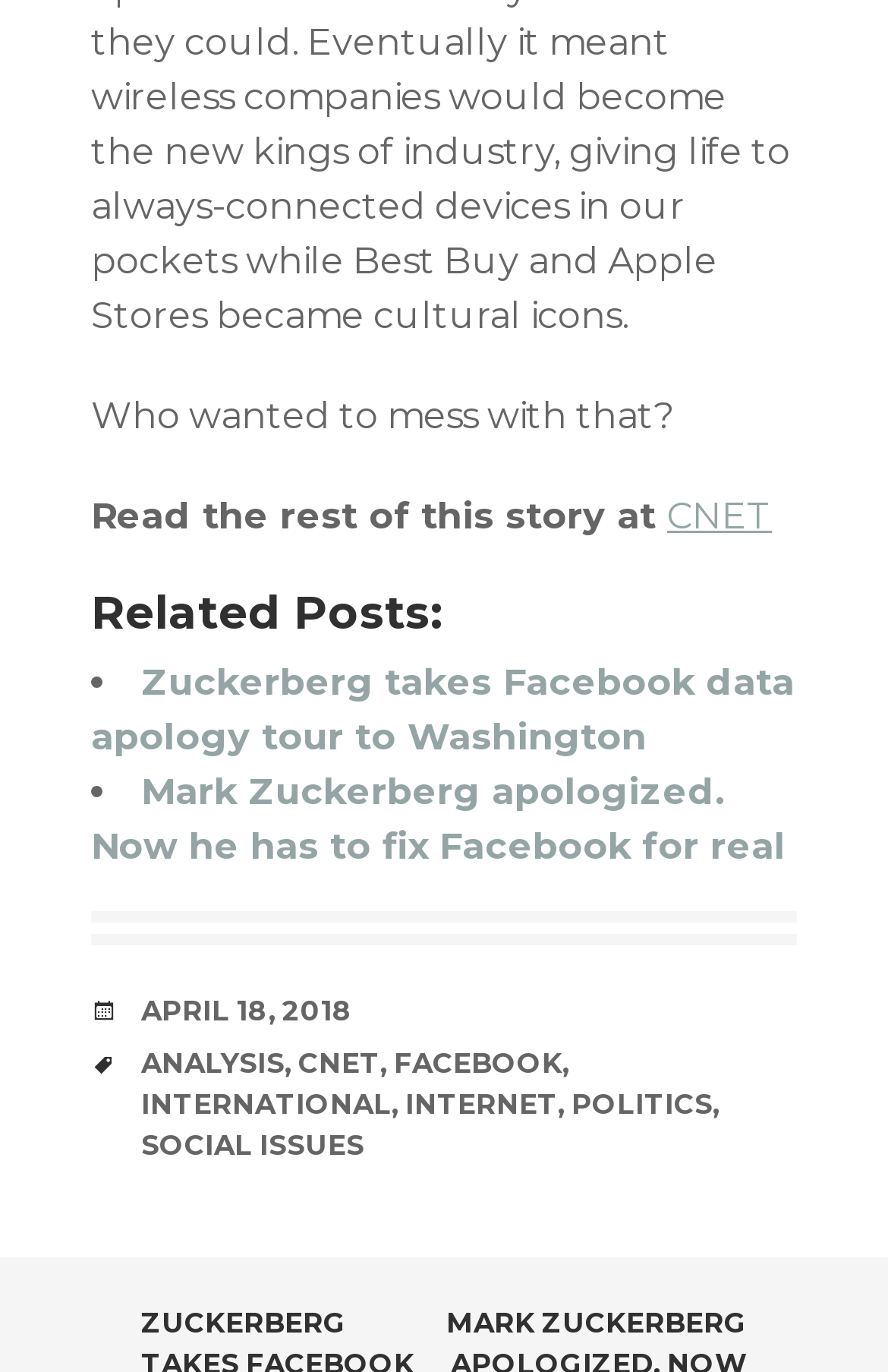Given the content of the image, can you provide a detailed answer to the question?
What is the name of the website where the rest of the story can be read?

I found a sentence on the webpage that says 'Read the rest of this story at'. Next to this sentence, I saw a link 'CNET', which I assume is the name of the website where the rest of the story can be read.